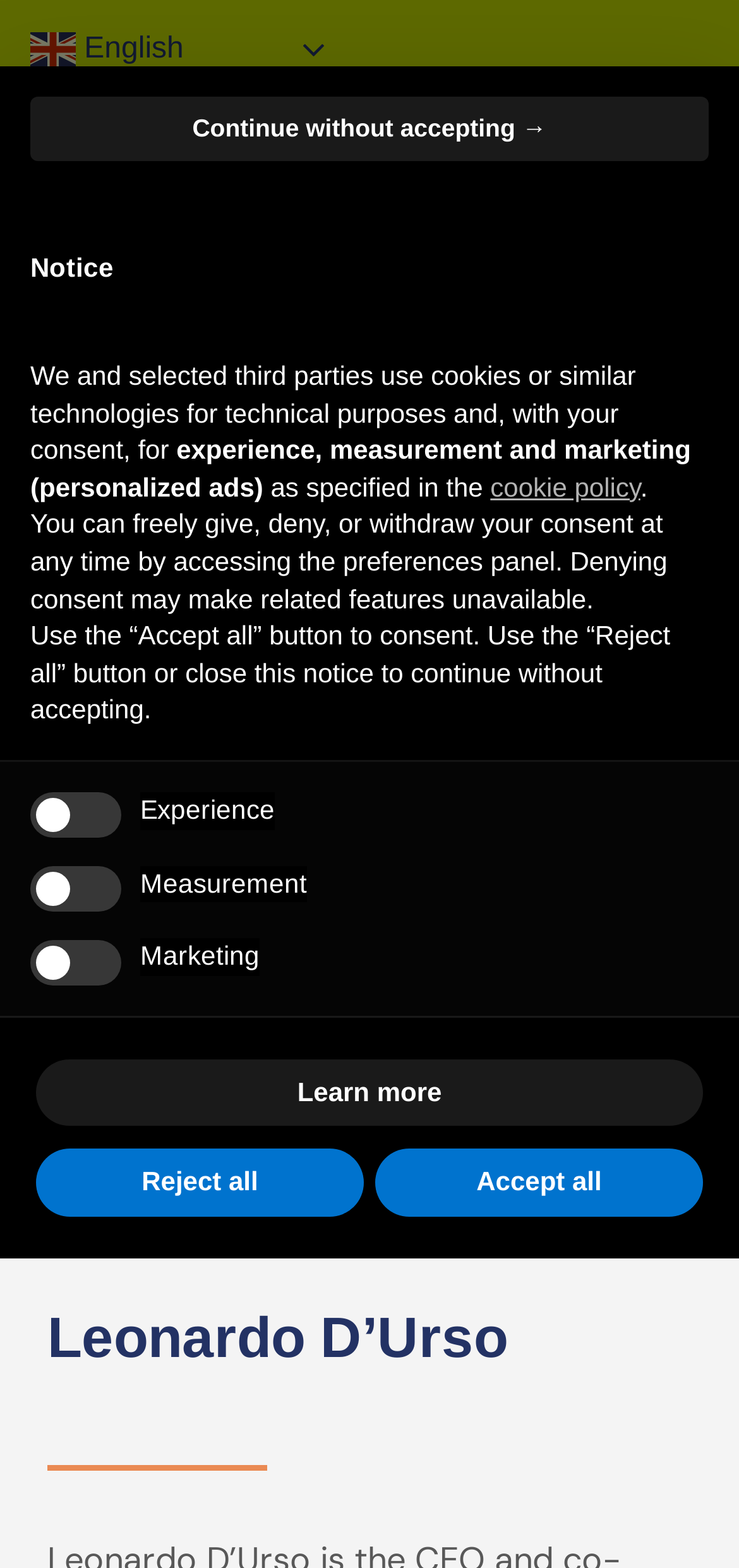Please identify the bounding box coordinates of the region to click in order to complete the given instruction: "Learn about PlayWell's mission". The coordinates should be four float numbers between 0 and 1, i.e., [left, top, right, bottom].

None